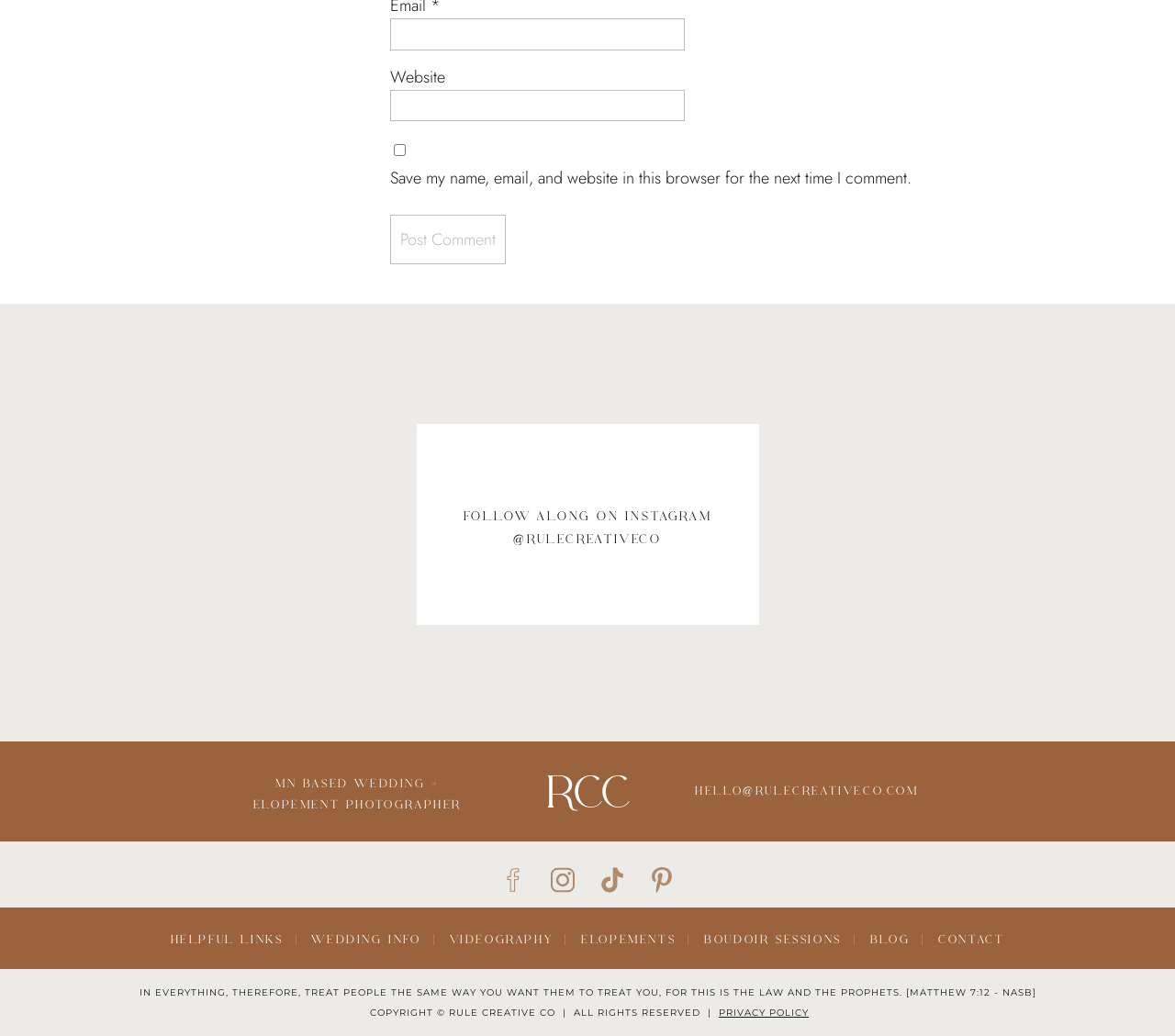Find the bounding box coordinates of the clickable area that will achieve the following instruction: "Contact via email".

[0.578, 0.754, 0.795, 0.776]